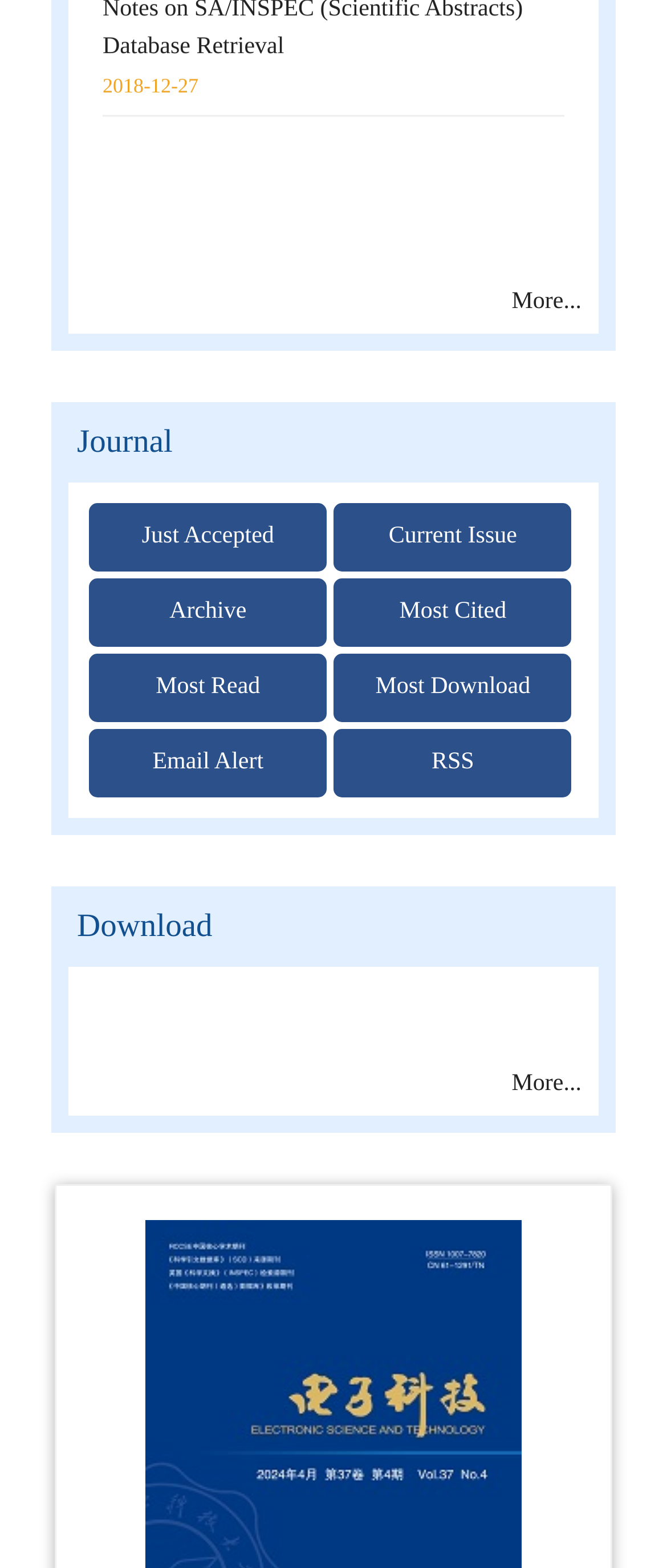Please answer the following query using a single word or phrase: 
What is the date of the notes?

2018-12-27